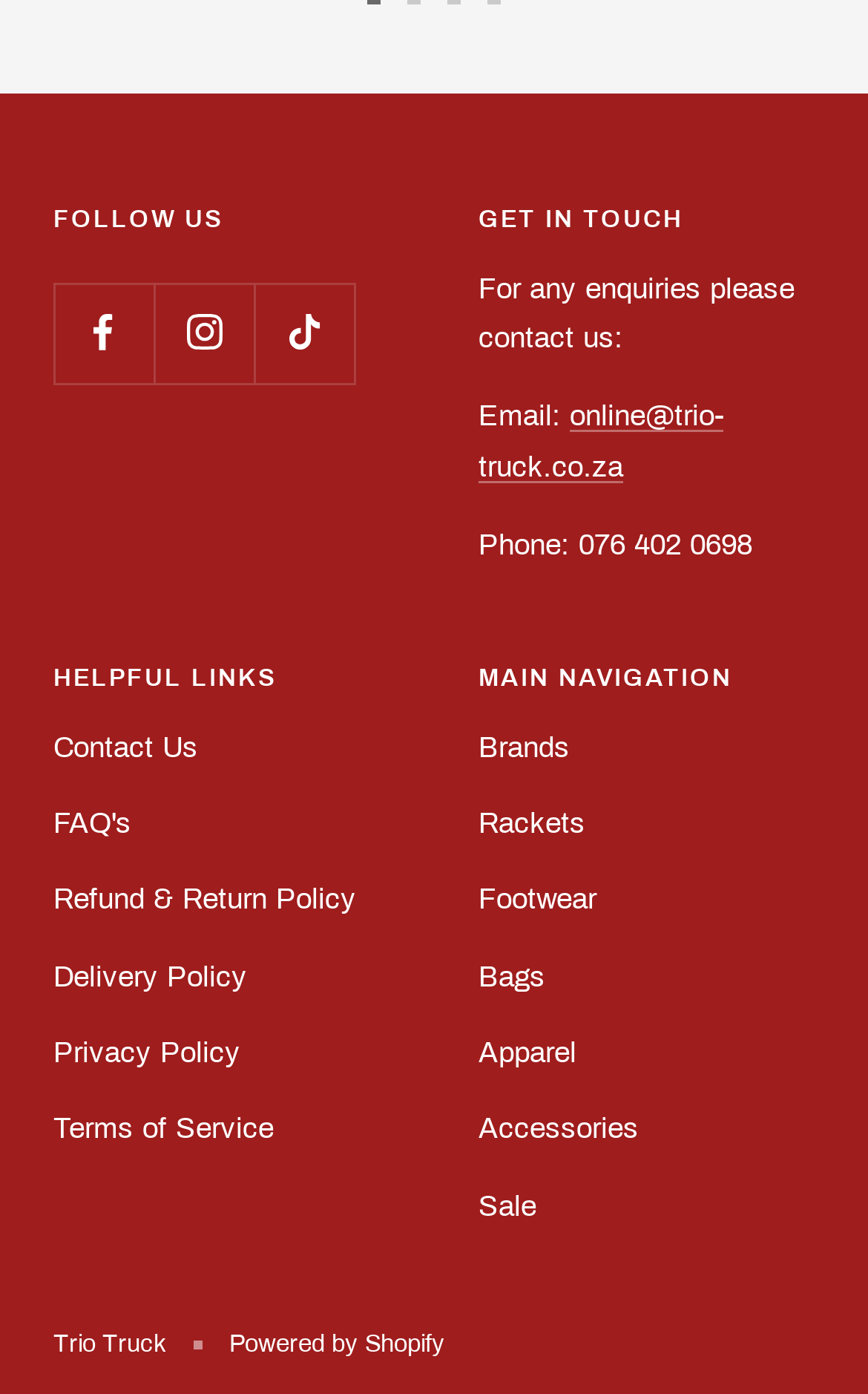What is the purpose of the 'HELPFUL LINKS' section?
Can you provide an in-depth and detailed response to the question?

The webpage has a section labeled 'HELPFUL LINKS' with links to additional information, including Contact Us, FAQ's, Refund & Return Policy, Delivery Policy, and Terms of Service.